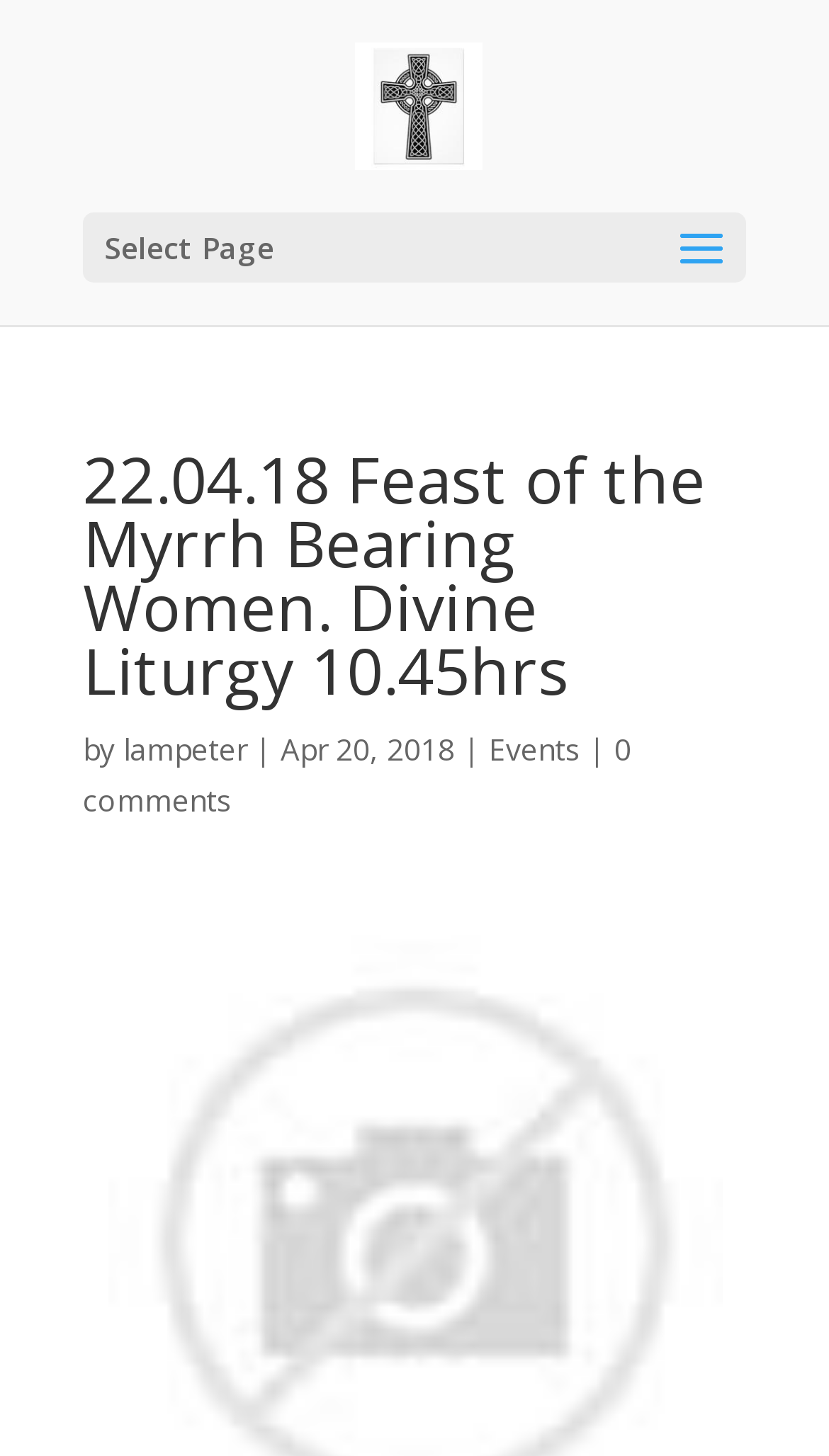How many comments are there for this event?
Could you answer the question with a detailed and thorough explanation?

I found the answer by looking at the link element with the text '0 comments' which is located at the bottom of the page.